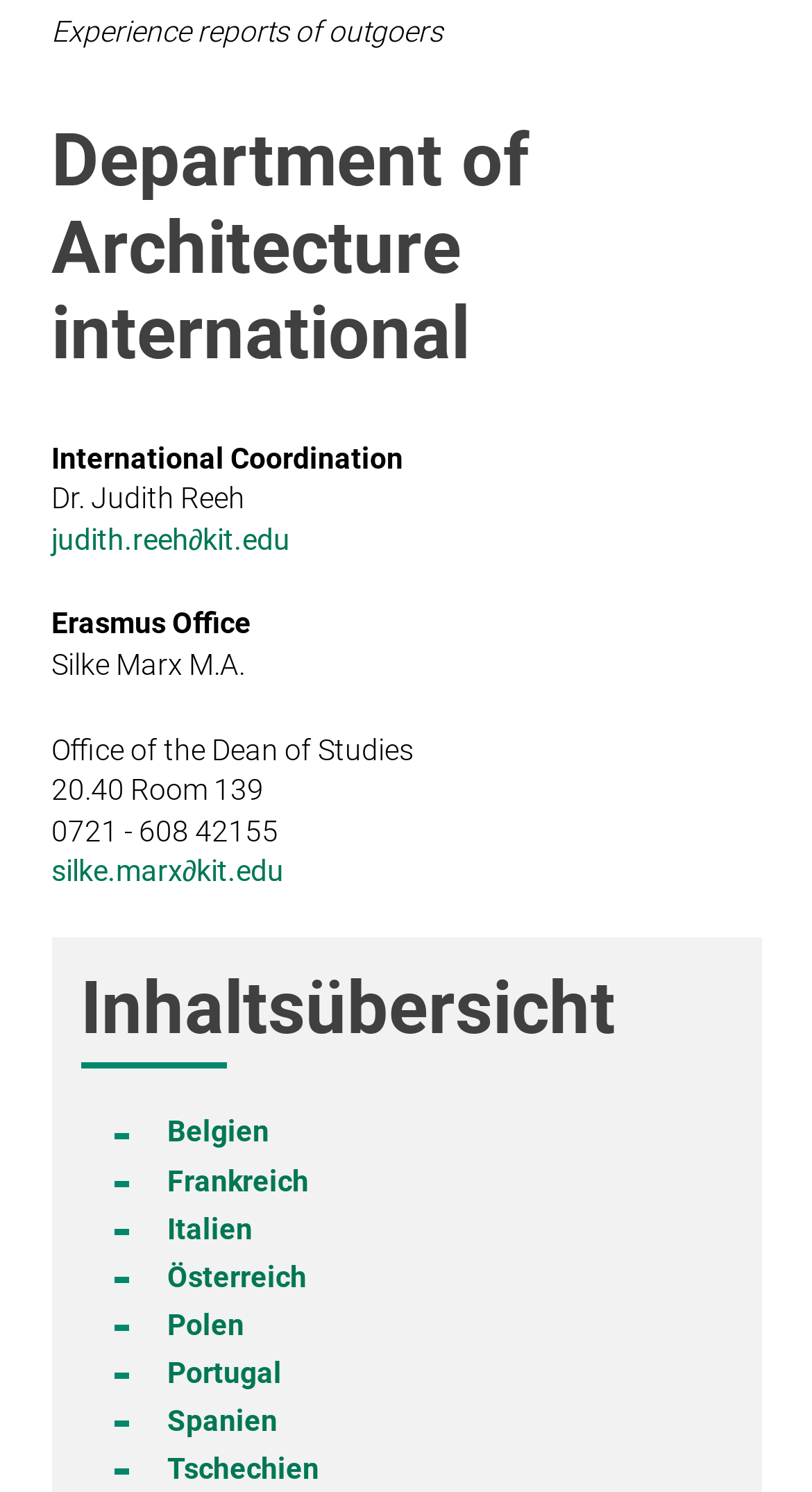Specify the bounding box coordinates of the element's area that should be clicked to execute the given instruction: "Email Silke Marx". The coordinates should be four float numbers between 0 and 1, i.e., [left, top, right, bottom].

[0.063, 0.573, 0.35, 0.595]